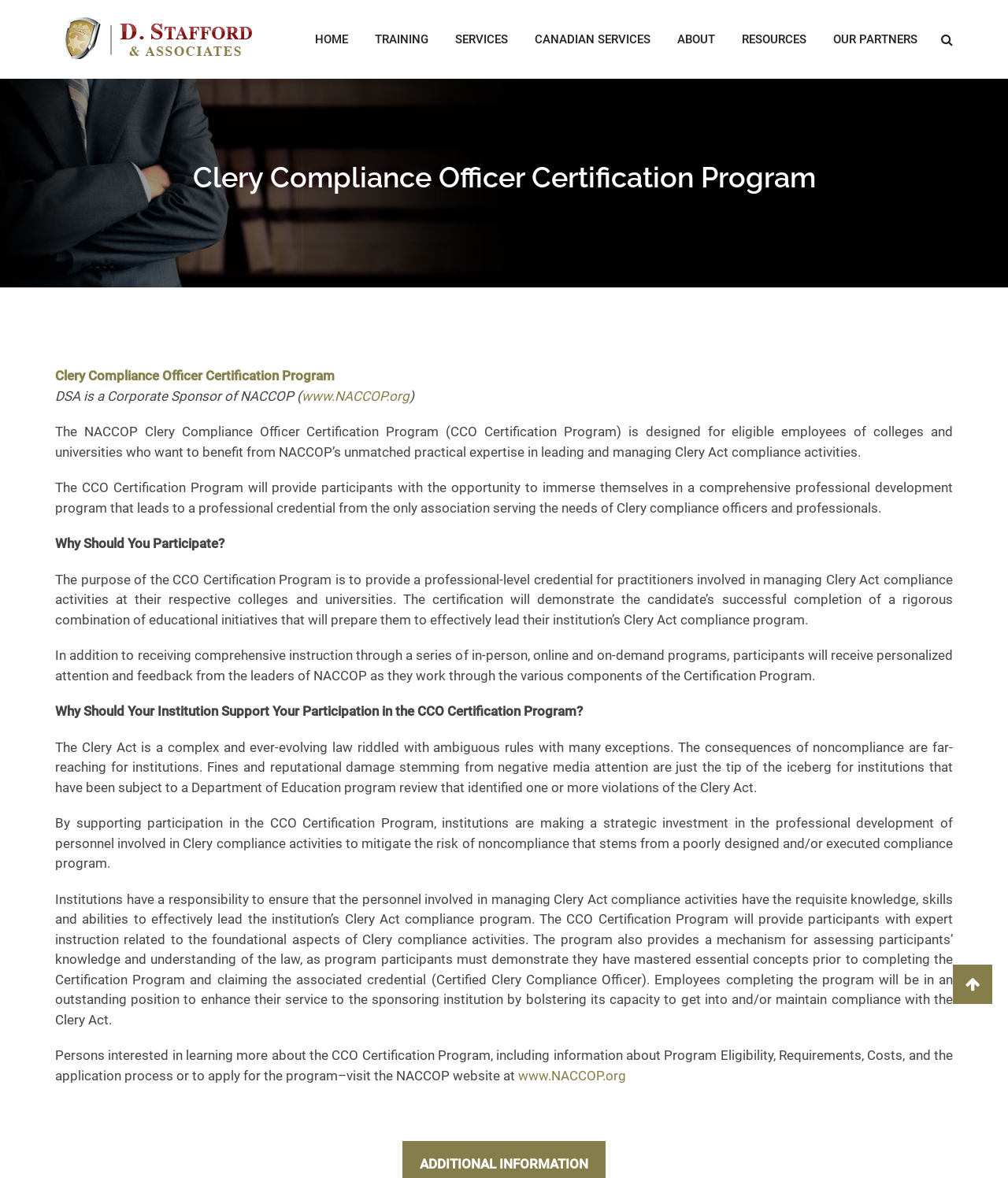Extract the bounding box coordinates for the UI element described by the text: "Canadian Services". The coordinates should be in the form of [left, top, right, bottom] with values between 0 and 1.

[0.519, 0.0, 0.657, 0.066]